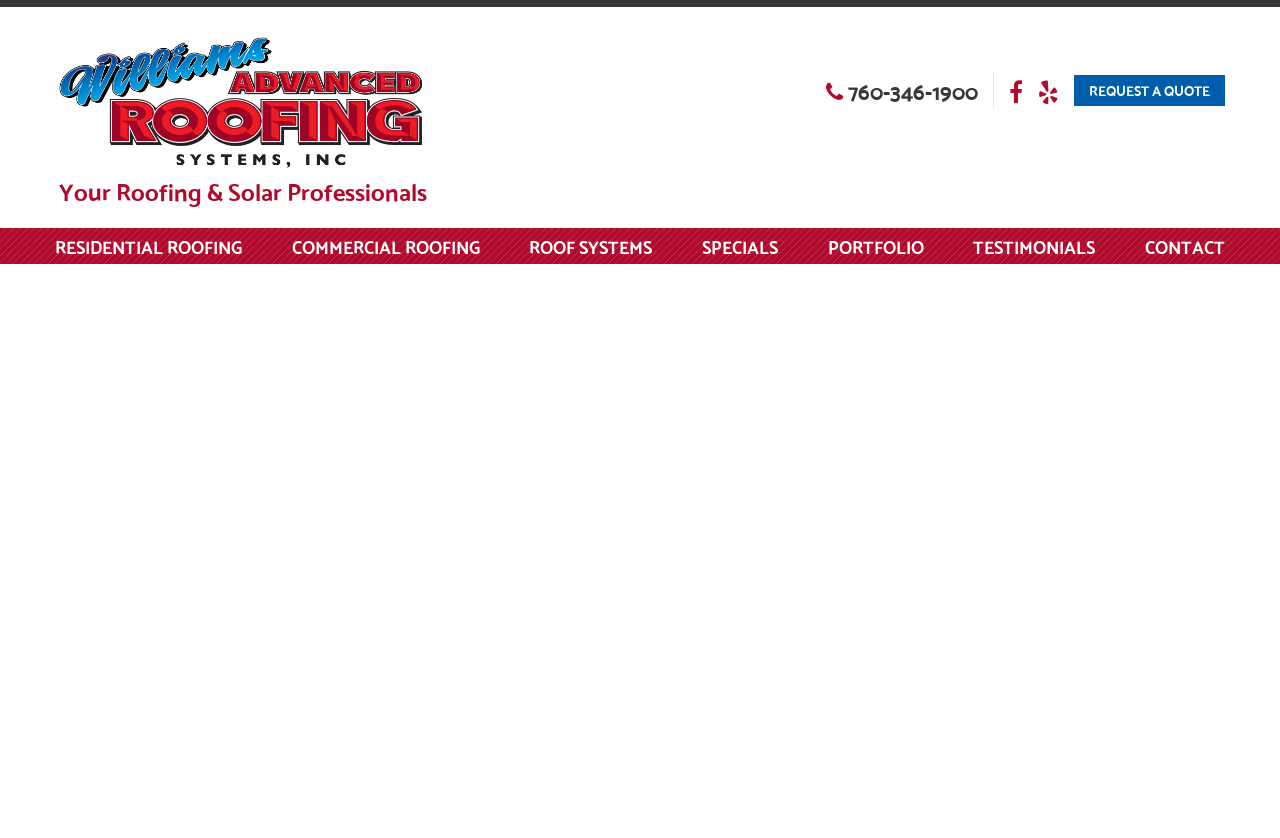What is the color of the Williams Roofing logo? Using the information from the screenshot, answer with a single word or phrase.

Unknown